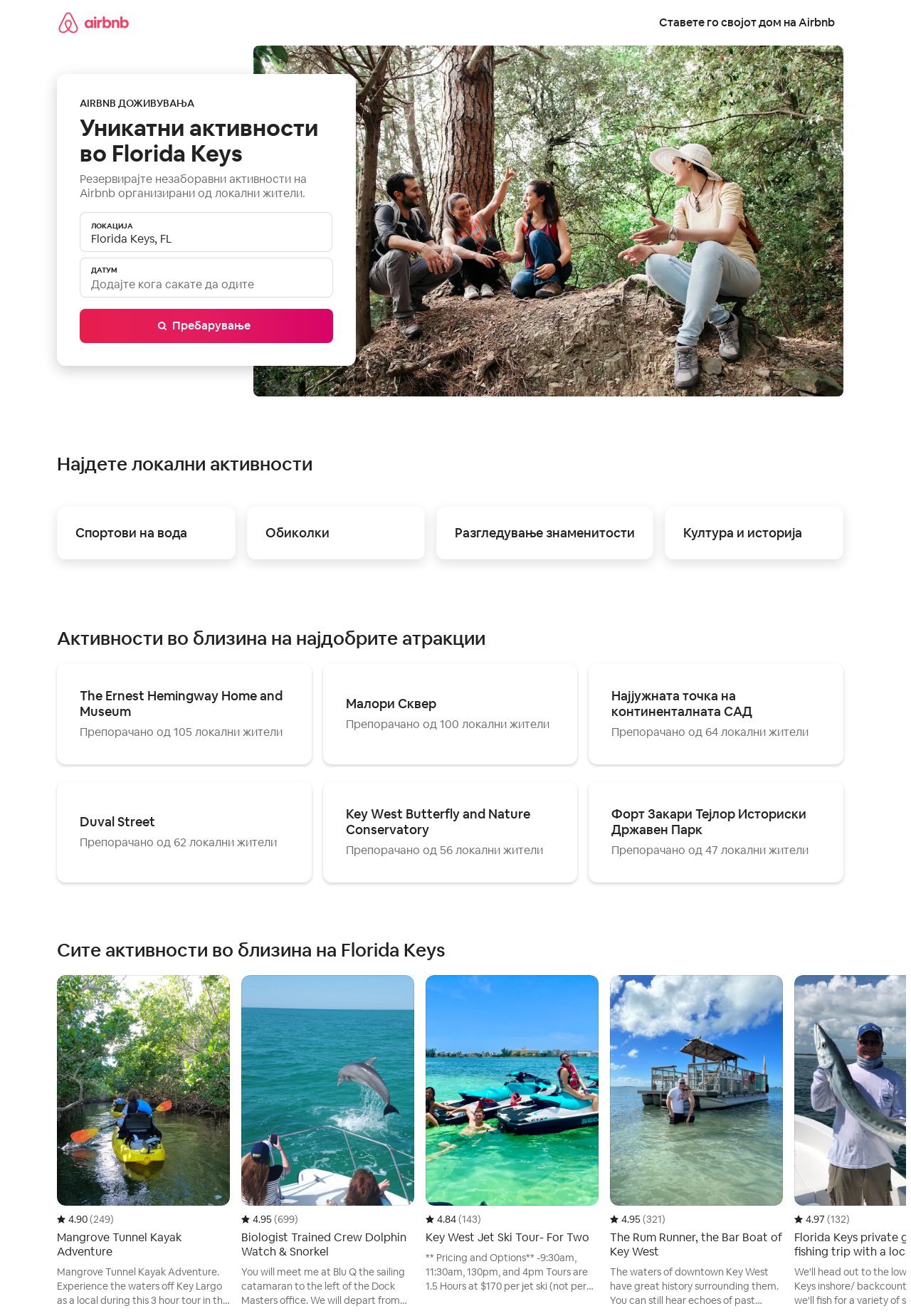Could you locate the bounding box coordinates for the section that should be clicked to accomplish this task: "Select location".

[0.1, 0.176, 0.352, 0.187]